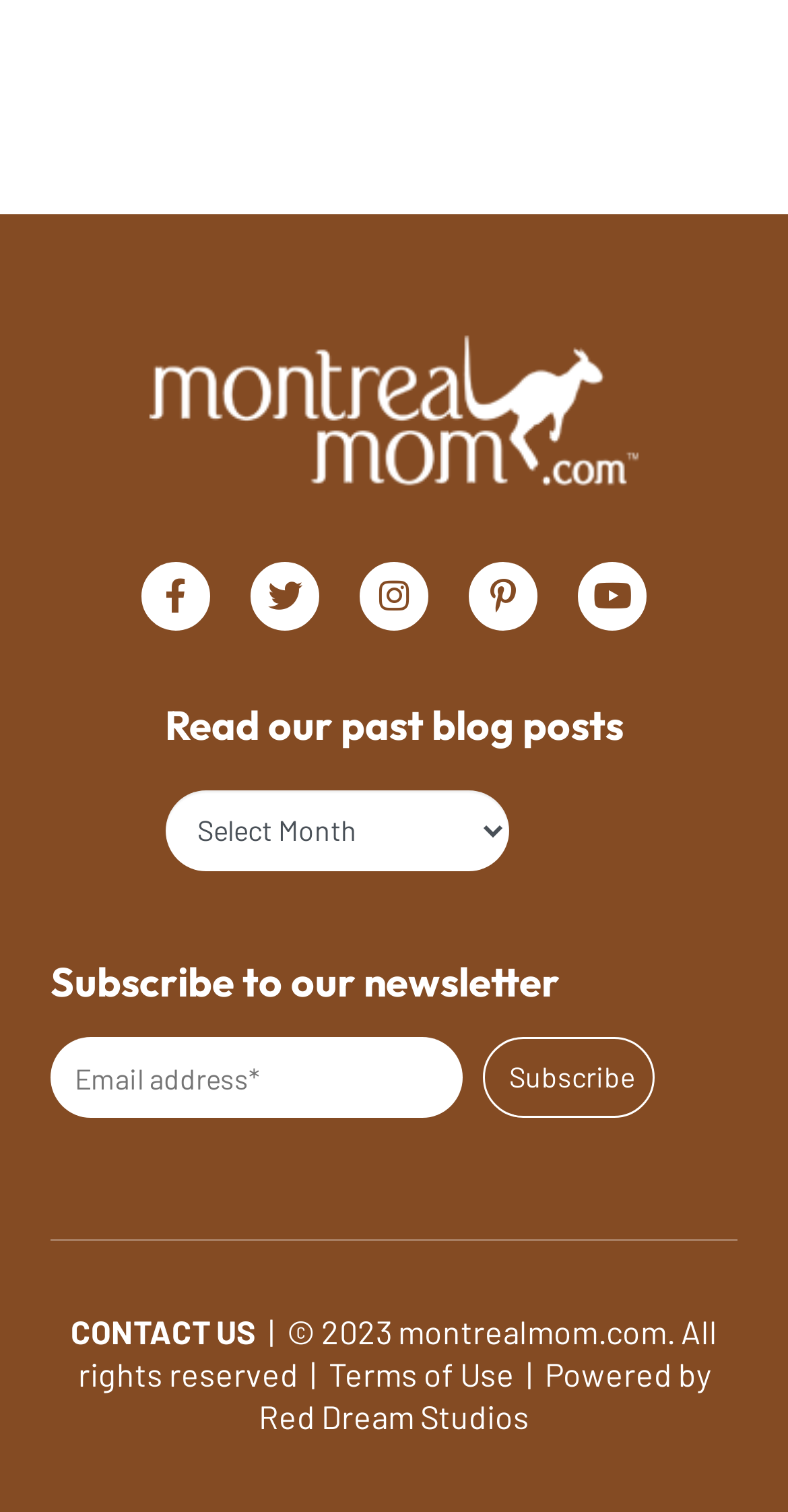Please give a short response to the question using one word or a phrase:
How many social media links are available?

5